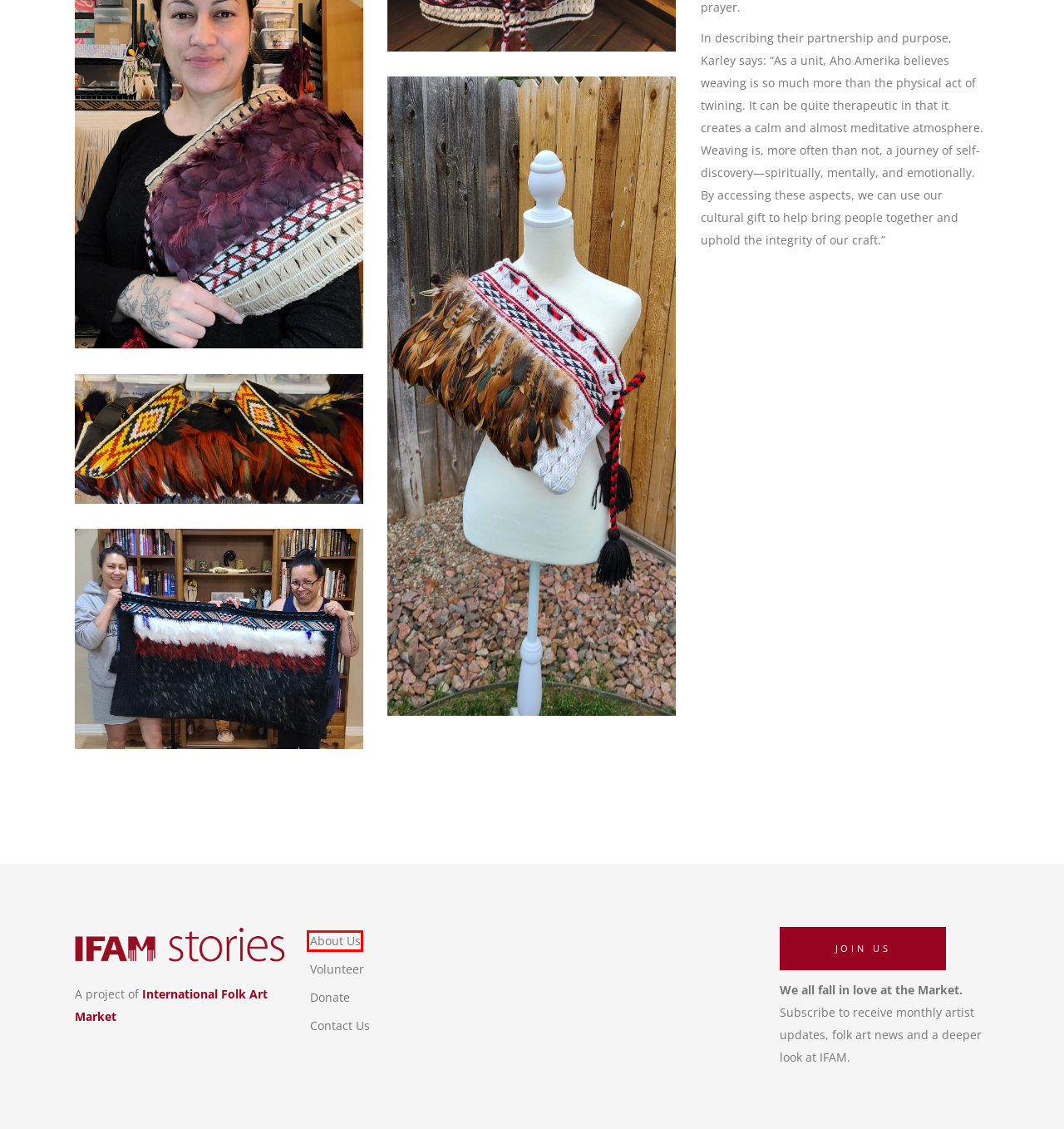Look at the screenshot of the webpage and find the element within the red bounding box. Choose the webpage description that best fits the new webpage that will appear after clicking the element. Here are the candidates:
A. Sponsored Artist - IFAM Artist Stories
B. New Zealand - IFAM Artist Stories
C. 2022 Sponsor An Artist - IFAM Artist Stories
D. Our Partners - IFAM Artist Stories
E. Apparel - IFAM Artist Stories
F. About IFAM - IFAM Artist Stories
G. International Folk Art Market
H. IFAM Artist Stories | International Folk Art Market

F